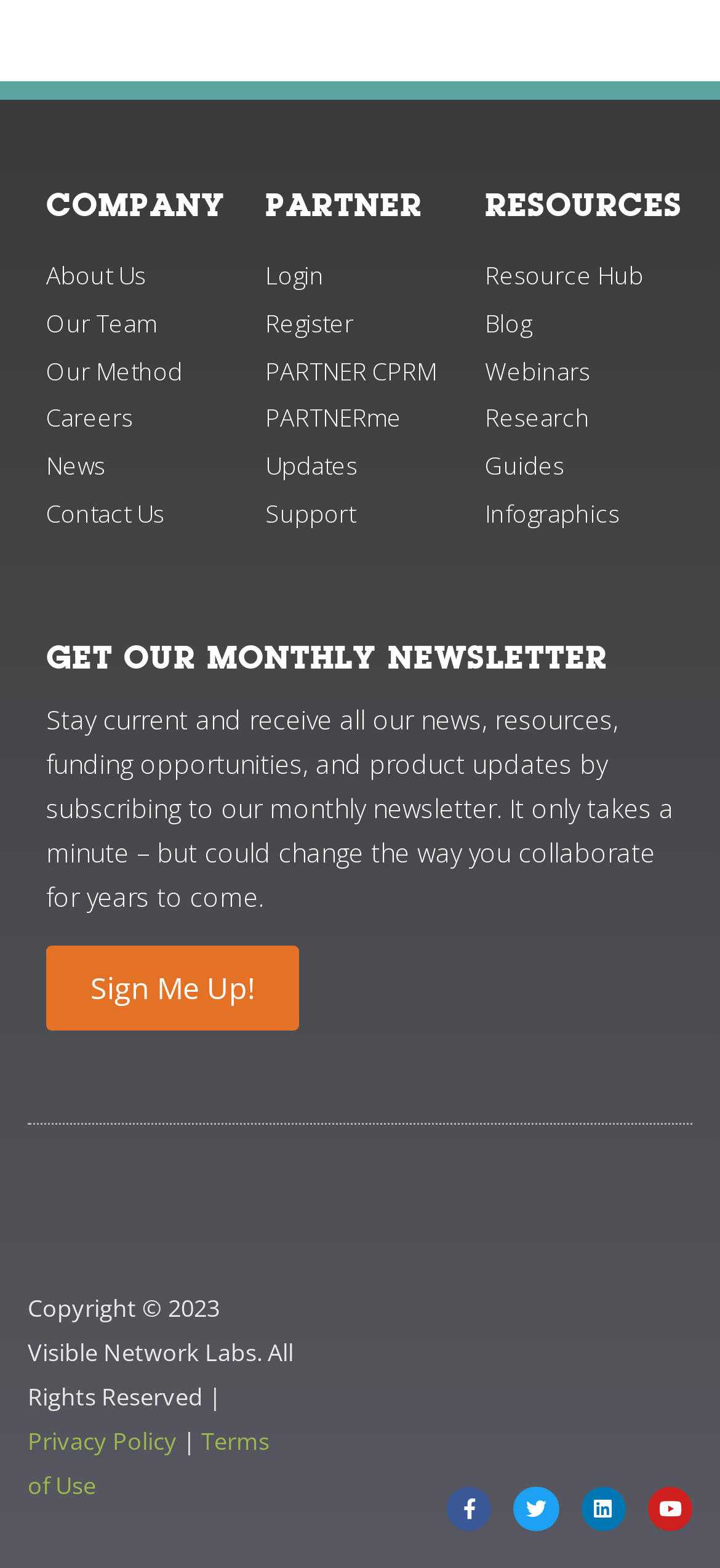Show the bounding box coordinates of the element that should be clicked to complete the task: "Sign up for the monthly newsletter".

[0.064, 0.603, 0.415, 0.657]